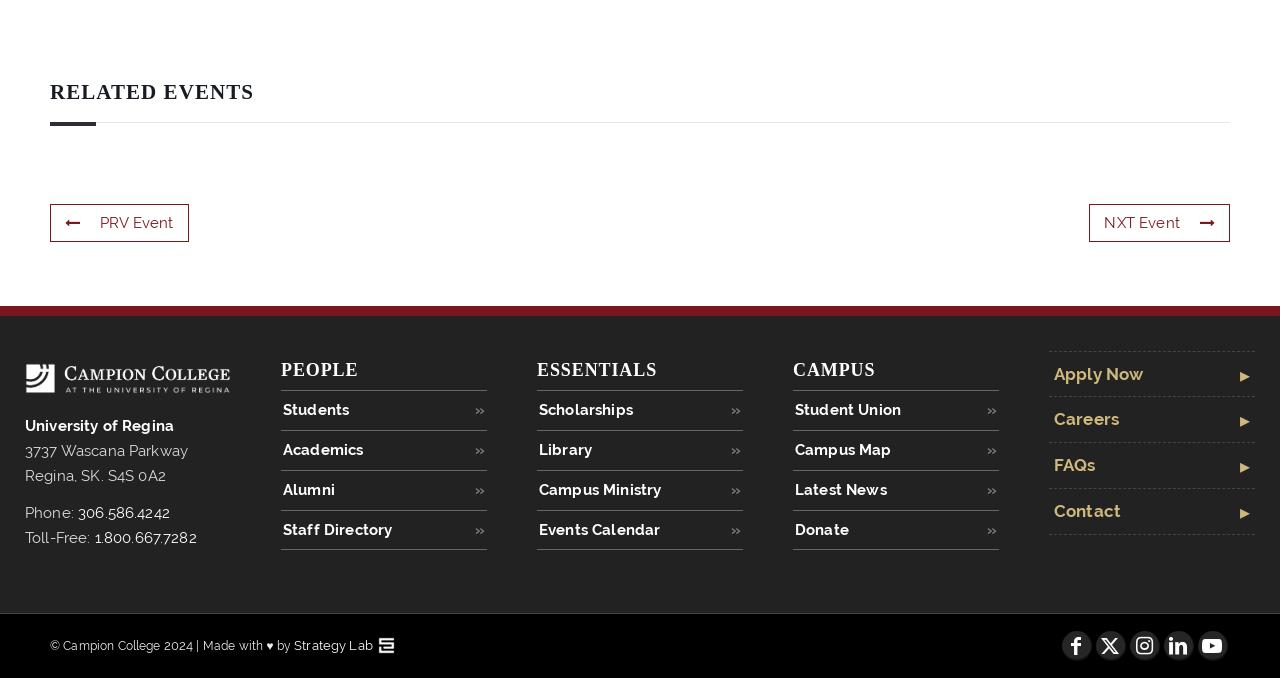Respond to the question below with a concise word or phrase:
What are the categories under the 'PEOPLE' heading?

Students, Academics, Alumni, Staff Directory